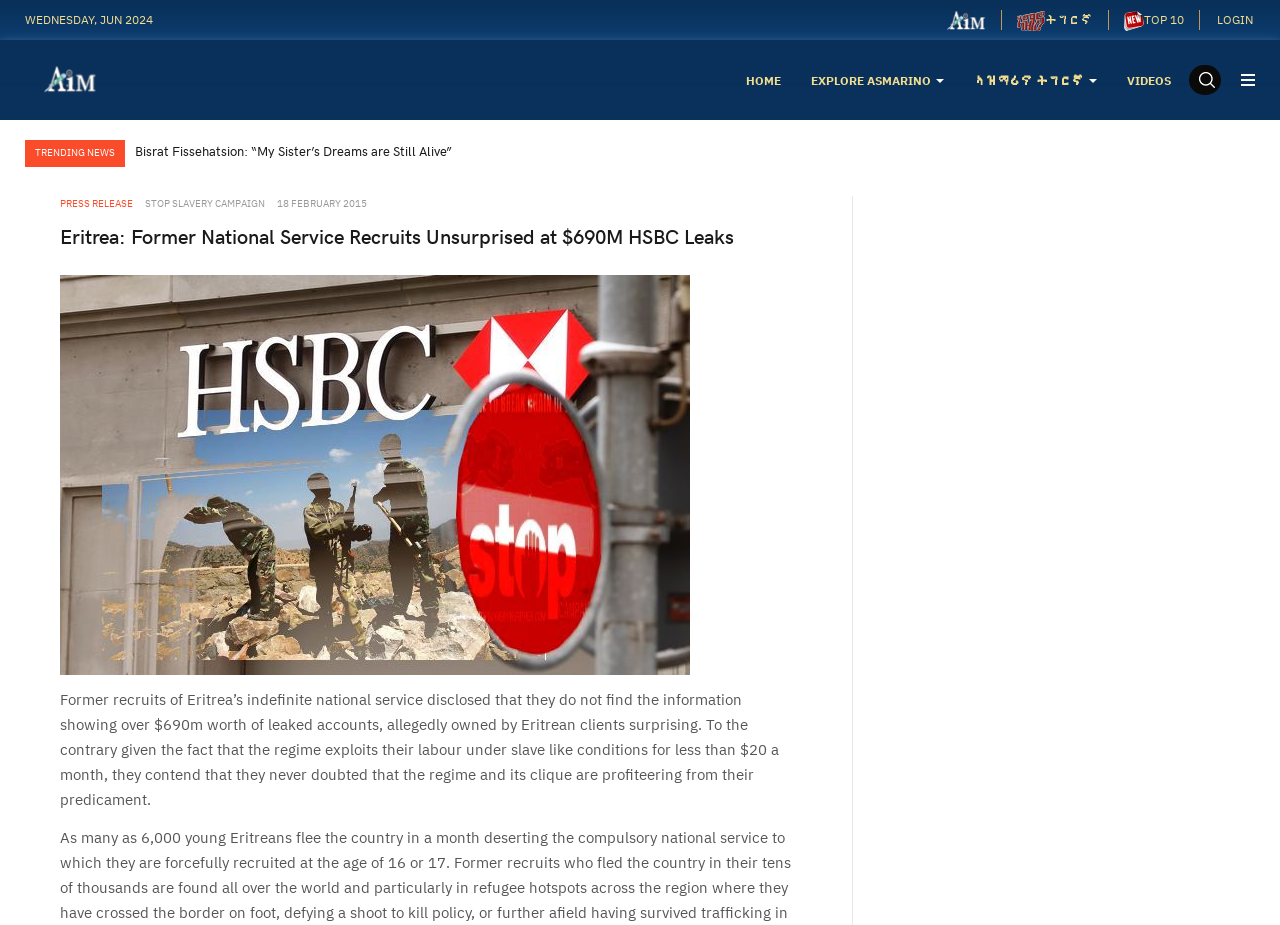Determine the bounding box coordinates for the area that needs to be clicked to fulfill this task: "Login to the website". The coordinates must be given as four float numbers between 0 and 1, i.e., [left, top, right, bottom].

[0.951, 0.01, 0.979, 0.033]